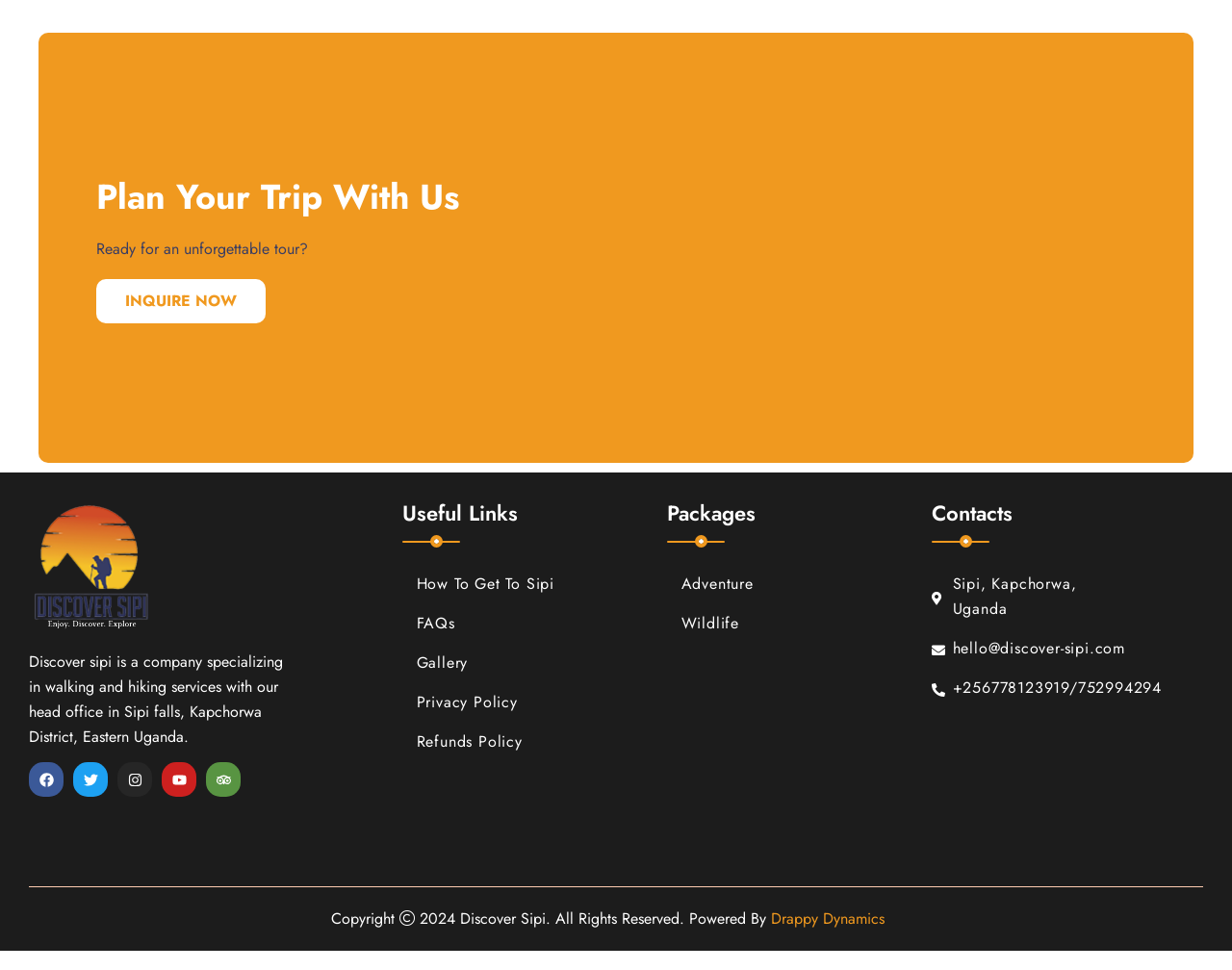Please answer the following question using a single word or phrase: 
What is the company name?

Discover Sipi